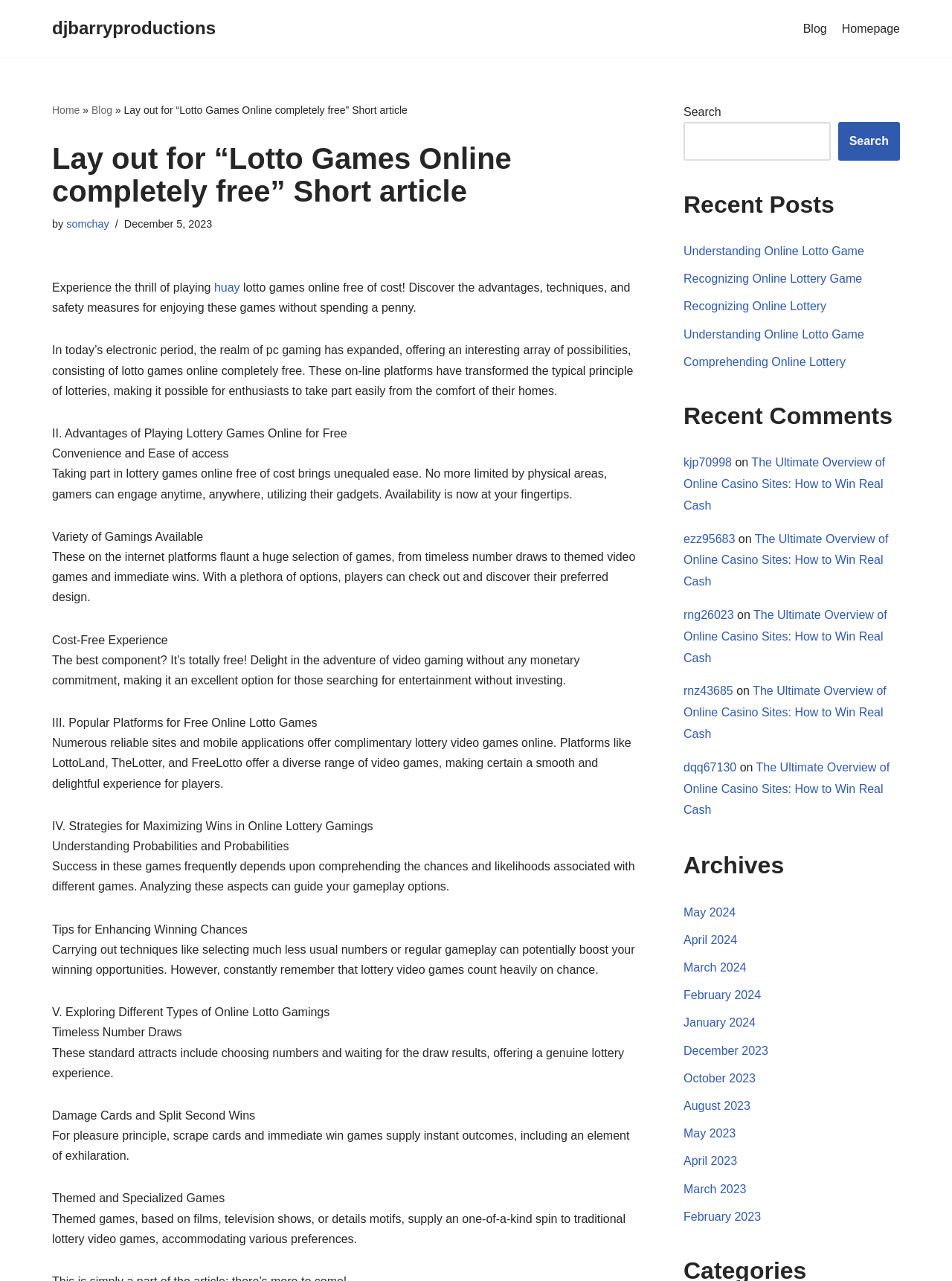What type of games are available on online lottery platforms?
Based on the image, give a one-word or short phrase answer.

Variety of games